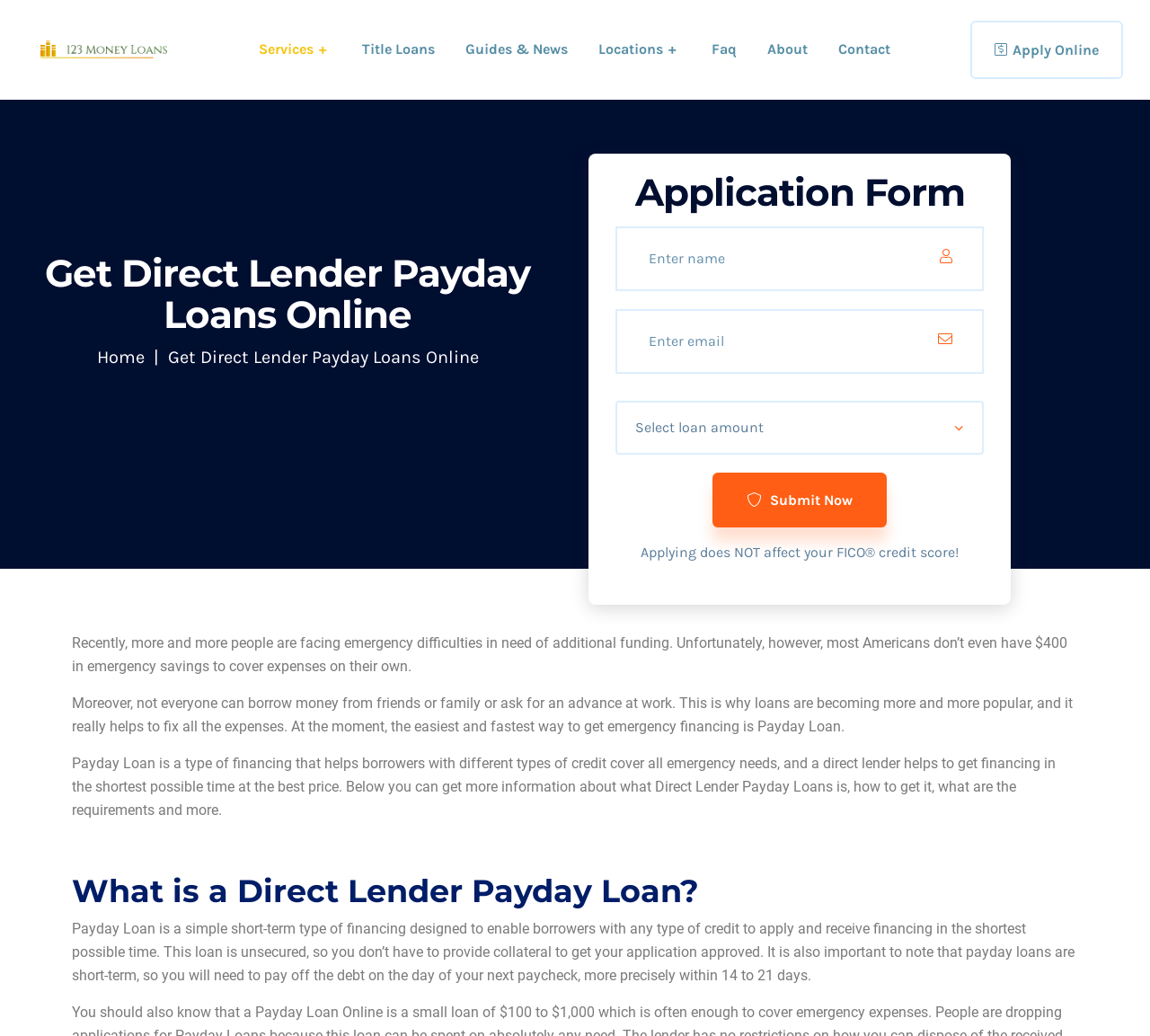Locate the bounding box coordinates of the clickable element to fulfill the following instruction: "Select an option from the dropdown menu". Provide the coordinates as four float numbers between 0 and 1 in the format [left, top, right, bottom].

[0.535, 0.387, 0.855, 0.439]